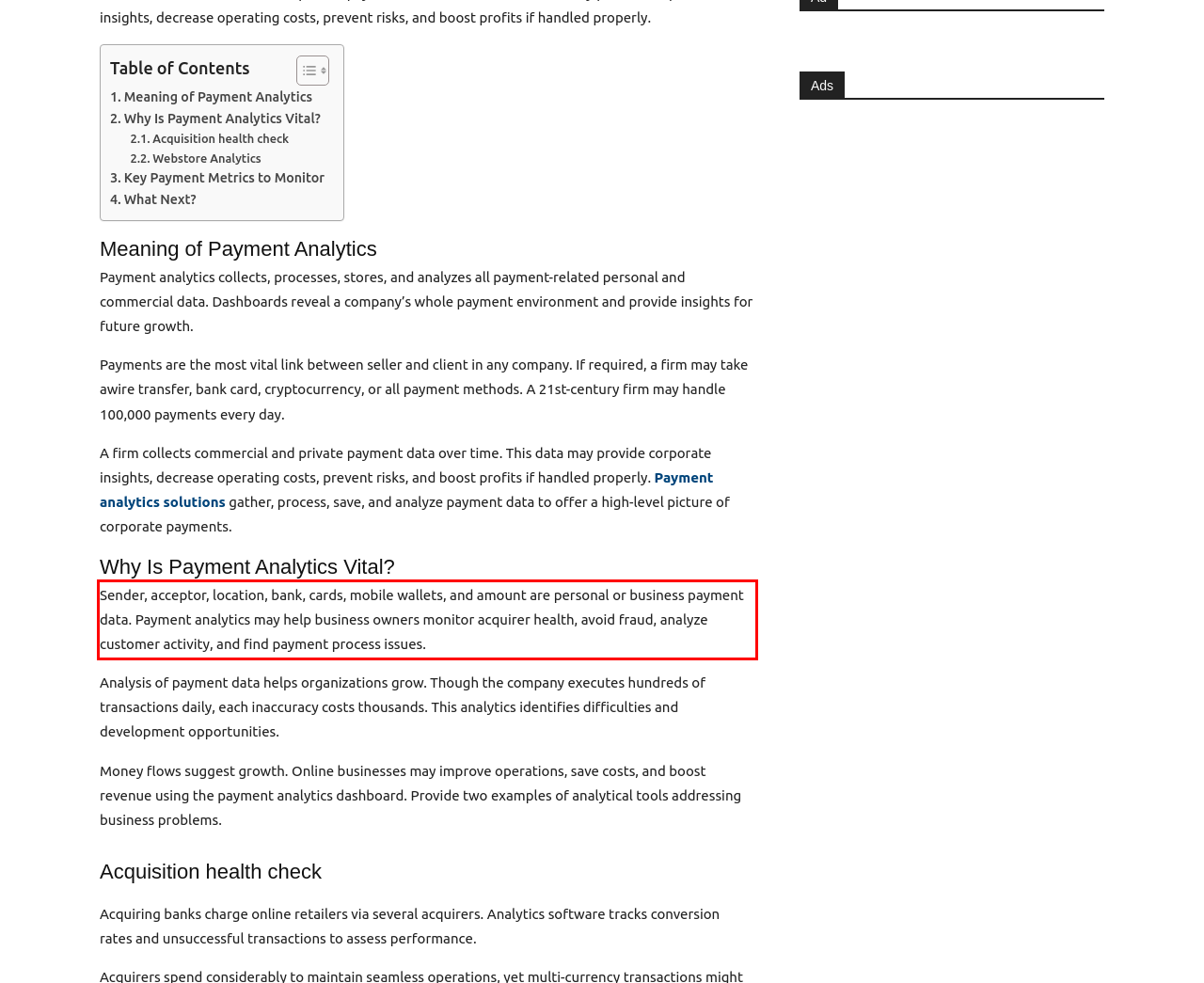You are provided with a screenshot of a webpage that includes a red bounding box. Extract and generate the text content found within the red bounding box.

Sender, acceptor, location, bank, cards, mobile wallets, and amount are personal or business payment data. Payment analytics may help business owners monitor acquirer health, avoid fraud, analyze customer activity, and find payment process issues.